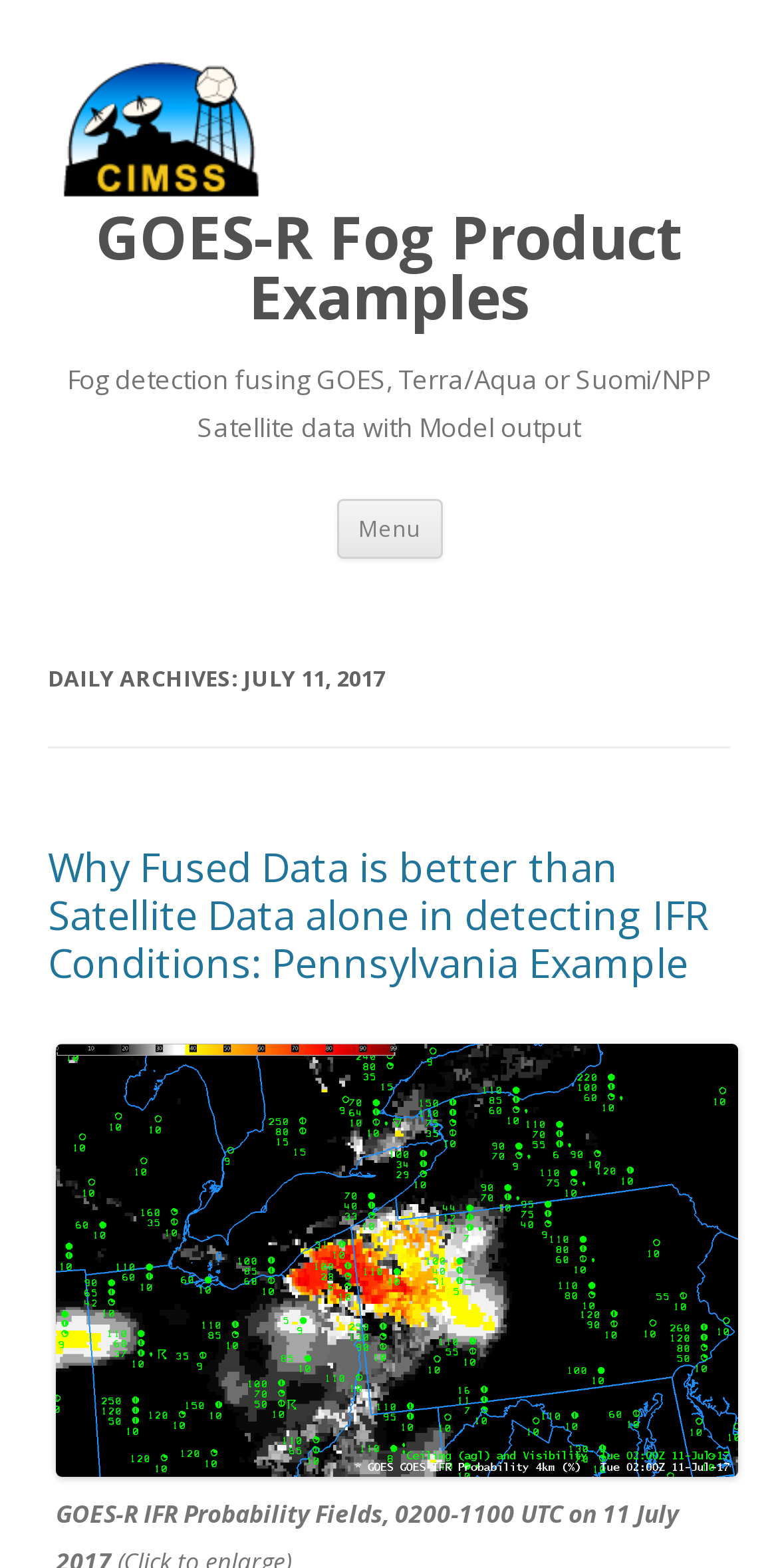How many headings are there on the webpage?
Based on the image, provide a one-word or brief-phrase response.

4